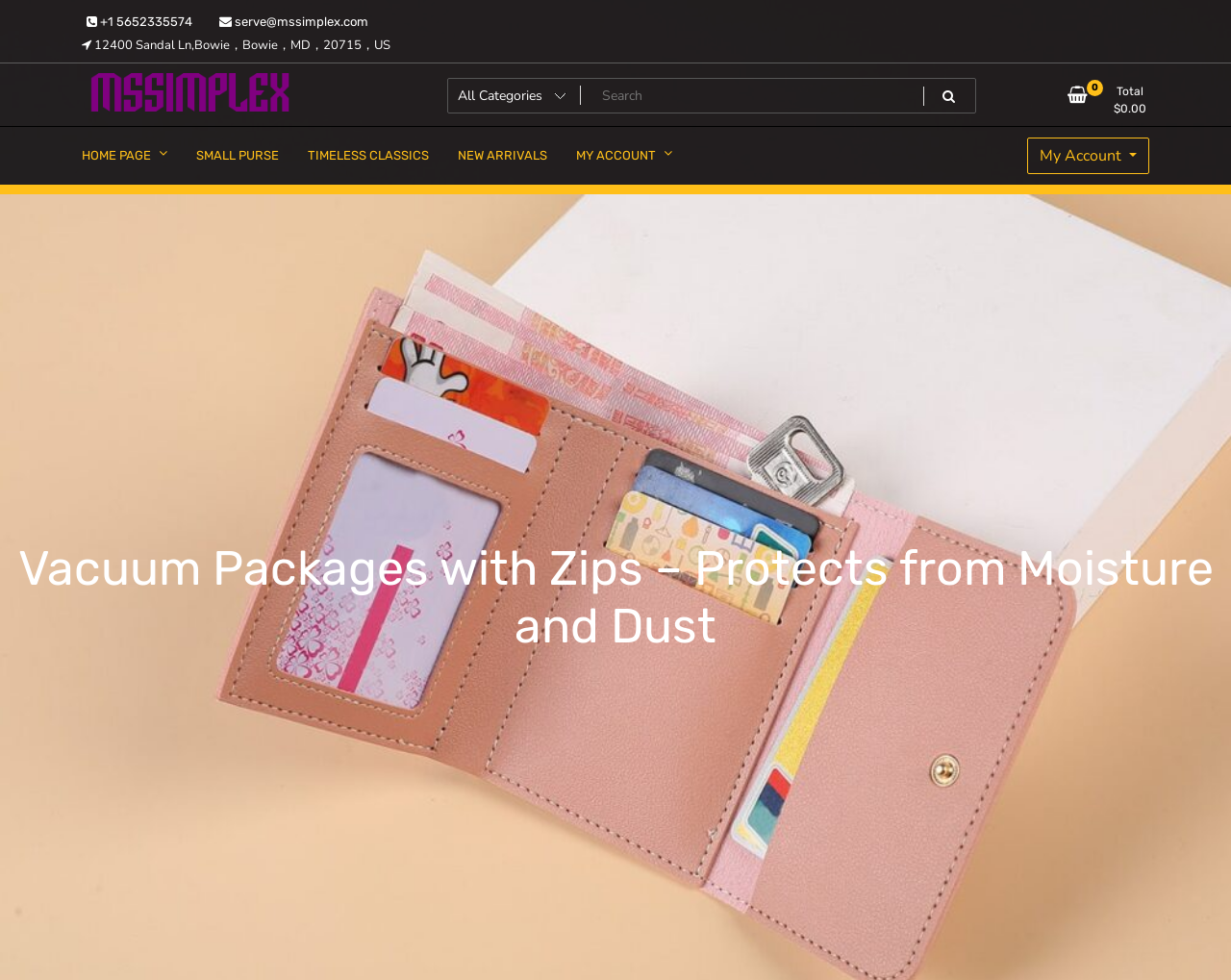What is the purpose of the search box?
Refer to the image and give a detailed response to the question.

I found the search box by looking at the top-center of the webpage, where it says 'Search for:' and has a search icon. The purpose of the search box is to allow users to search for products on the website.